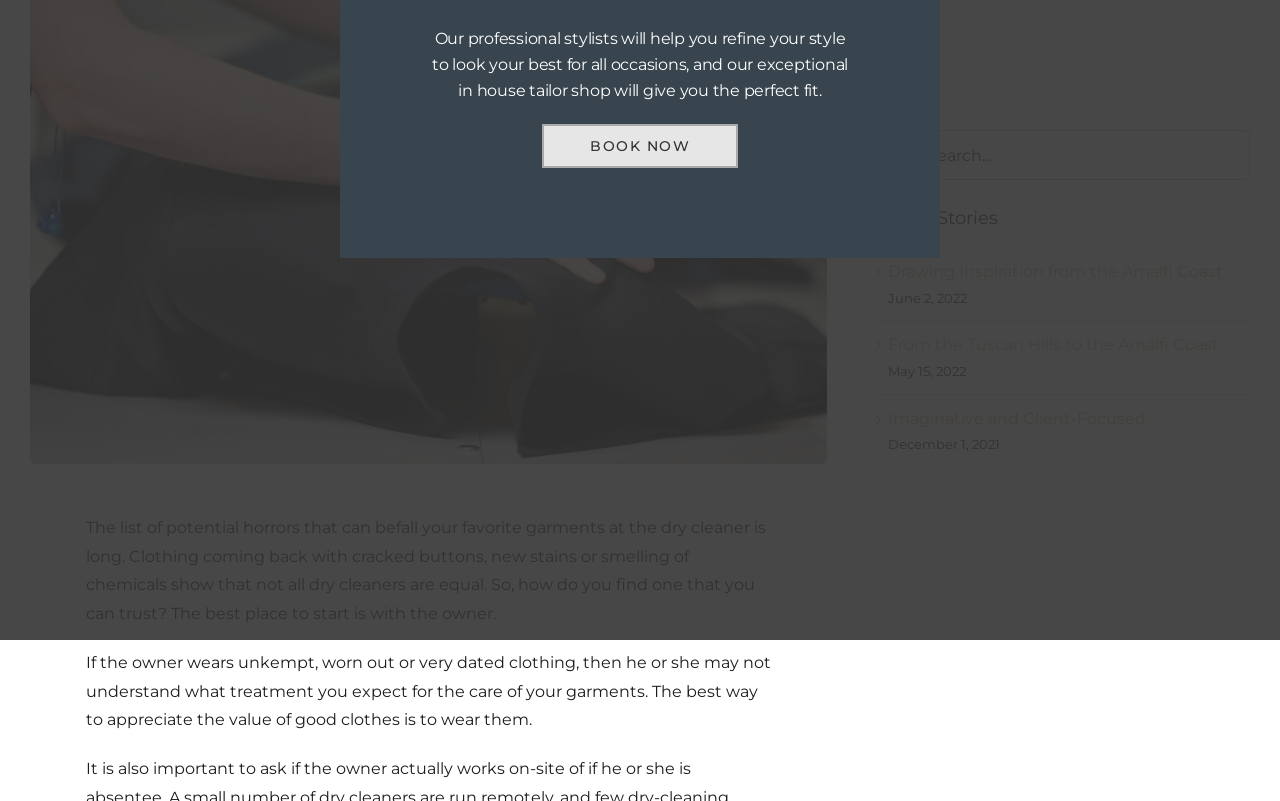Identify the bounding box of the UI element that matches this description: "Ranger Skills".

None